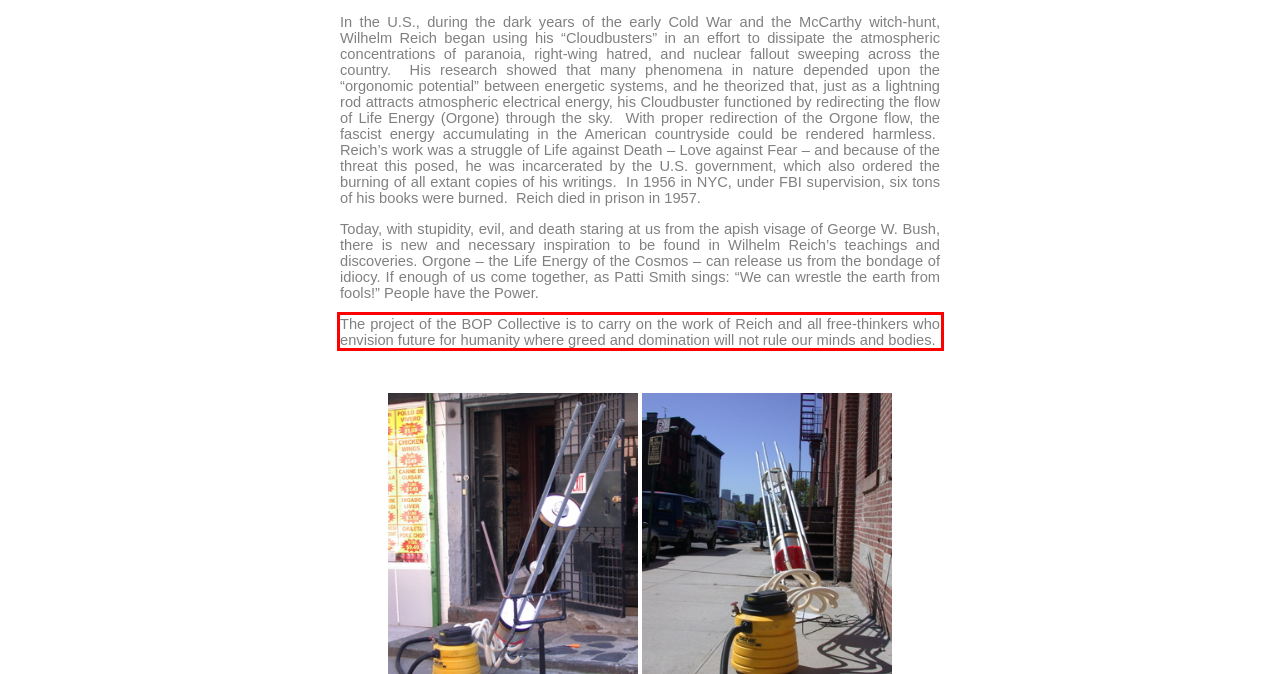Please examine the webpage screenshot containing a red bounding box and use OCR to recognize and output the text inside the red bounding box.

The project of the BOP Collective is to carry on the work of Reich and all free-thinkers who envision future for humanity where greed and domination will not rule our minds and bodies.